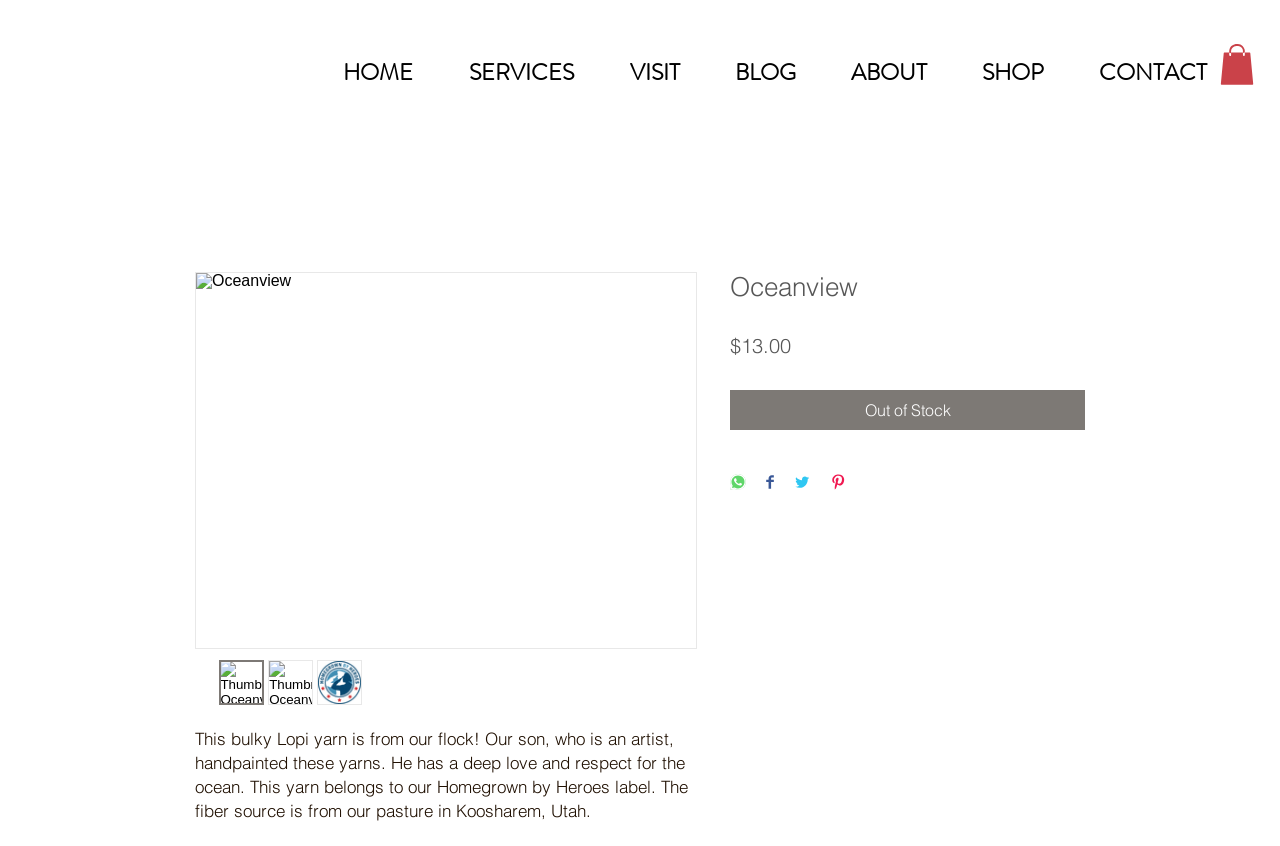Refer to the image and answer the question with as much detail as possible: How much does the yarn cost?

The price of the yarn can be found in the StaticText element with the text '$13.00'.